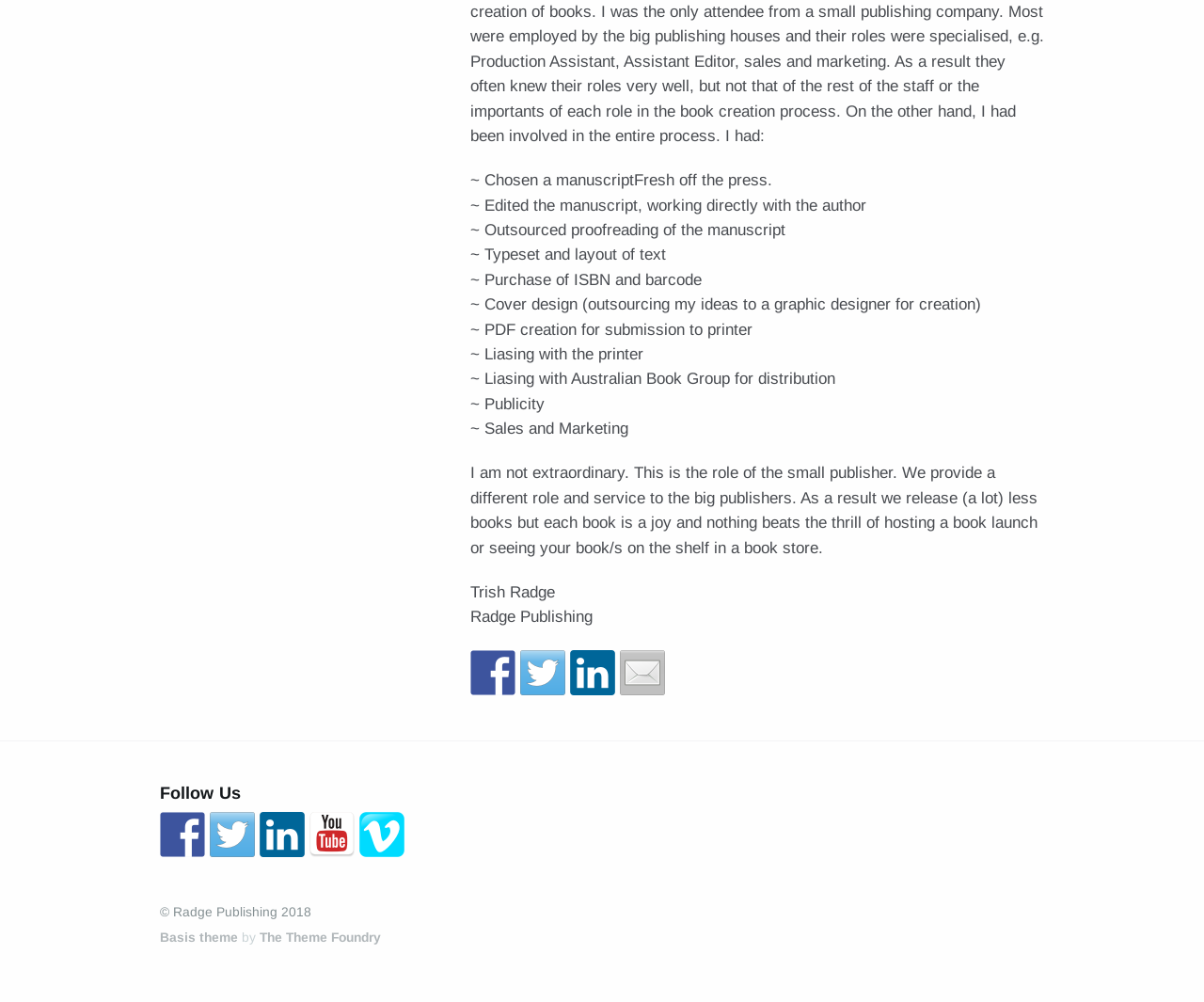From the element description title="Find us on vimeo", predict the bounding box coordinates of the UI element. The coordinates must be specified in the format (top-left x, top-left y, bottom-right x, bottom-right y) and should be within the 0 to 1 range.

[0.298, 0.811, 0.336, 0.856]